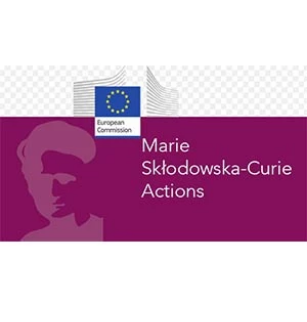Explain the image in a detailed way.

The image represents the Marie Skłodowska-Curie Actions (MSCA), a prominent funding initiative by the European Commission aimed at enhancing research mobility and career development across Europe. The design features a silhouette of Marie Skłodowska-Curie, a pioneering physicist and chemist, symbolizing the program's dedication to supporting researchers in various fields. The background is rendered in a rich purple, with the text "Marie Skłodowska-Curie Actions" prominently displayed. The European Union emblem is also present, underscoring the program's connection to EU educational and research goals. This initiative focuses on advancing knowledge exchange, training opportunities, and fostering international collaboration among researchers.